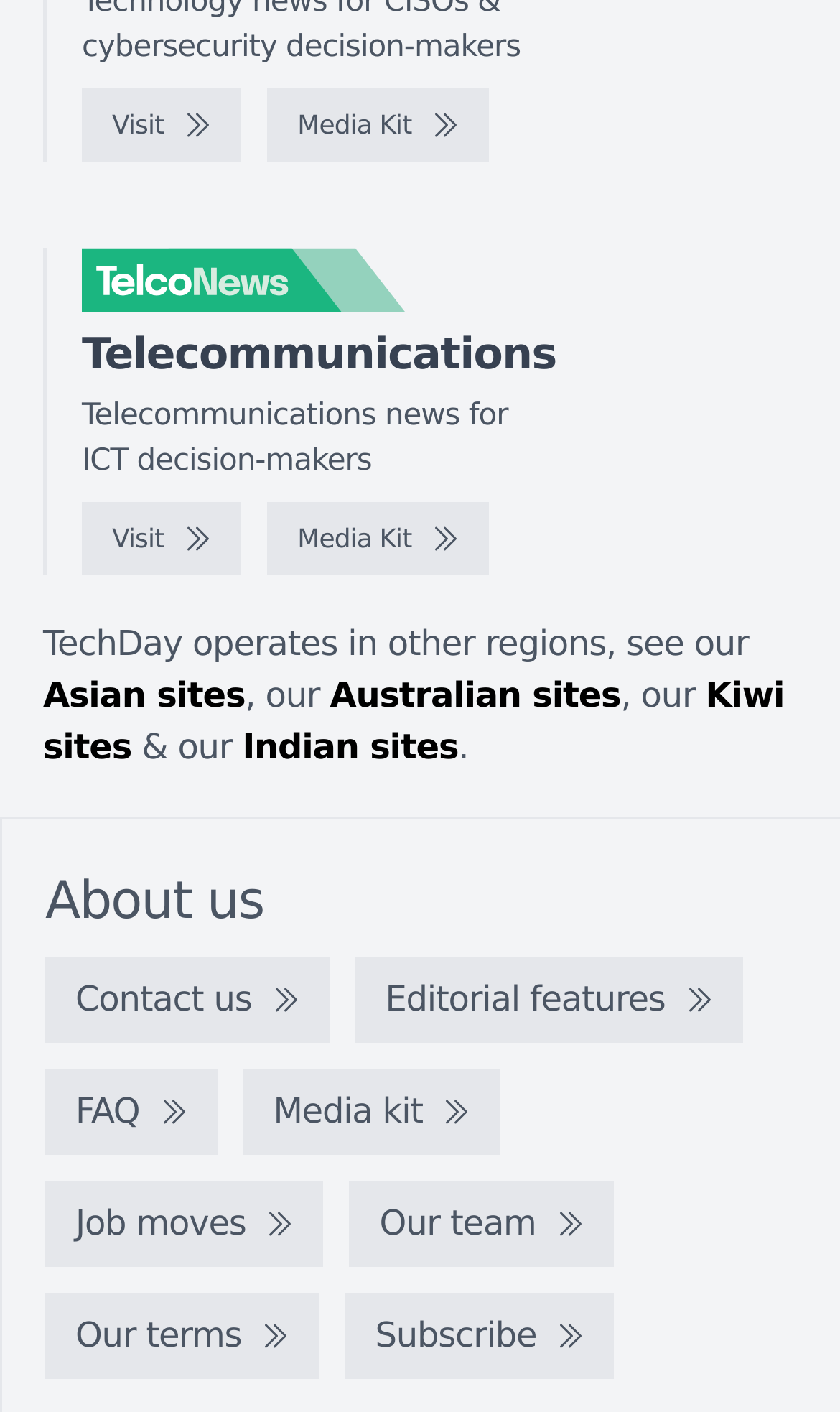How many regions does TechDay operate in?
Based on the screenshot, provide a one-word or short-phrase response.

Multiple